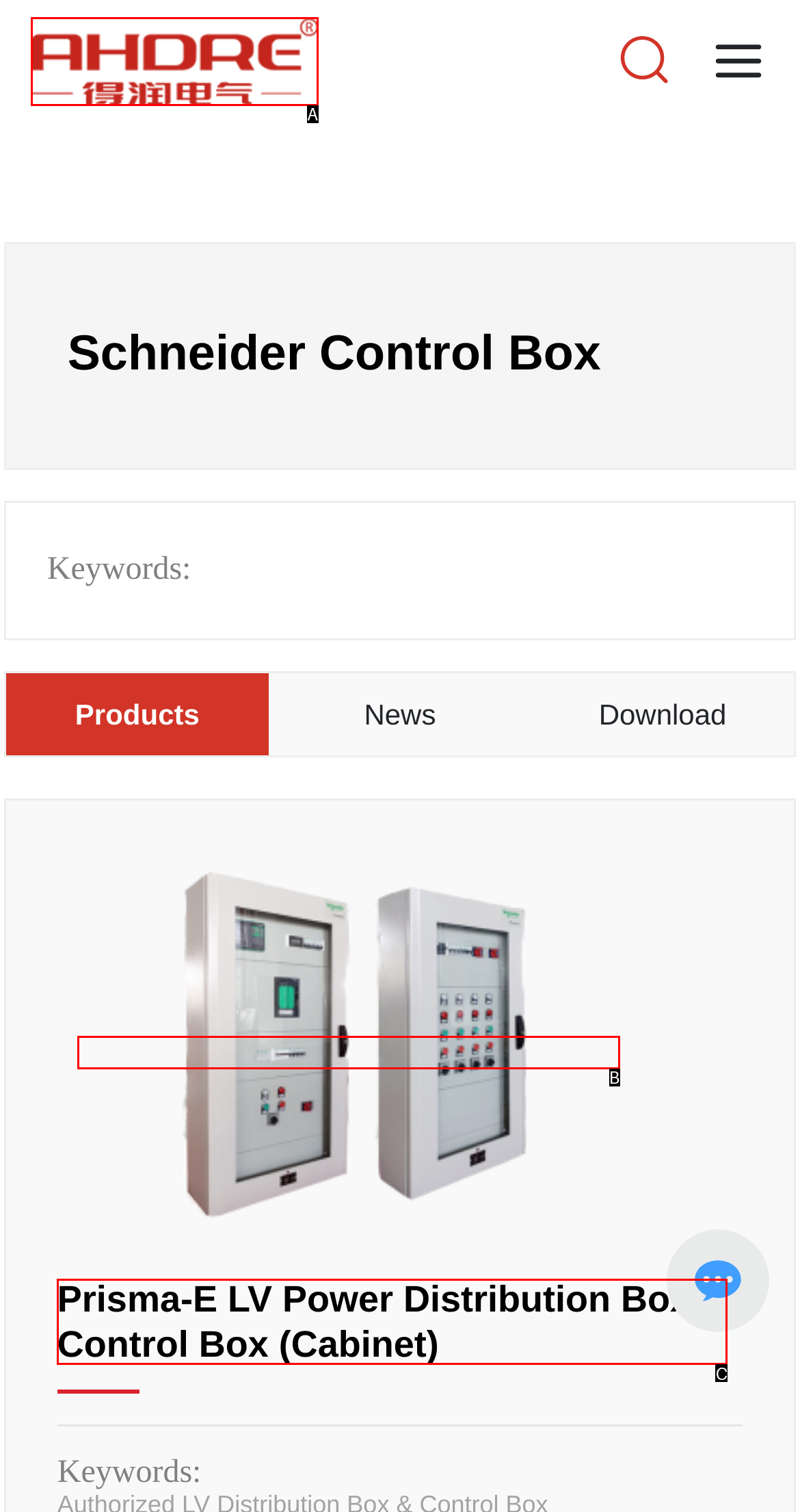From the choices provided, which HTML element best fits the description: alt="logo" title="logo"? Answer with the appropriate letter.

A